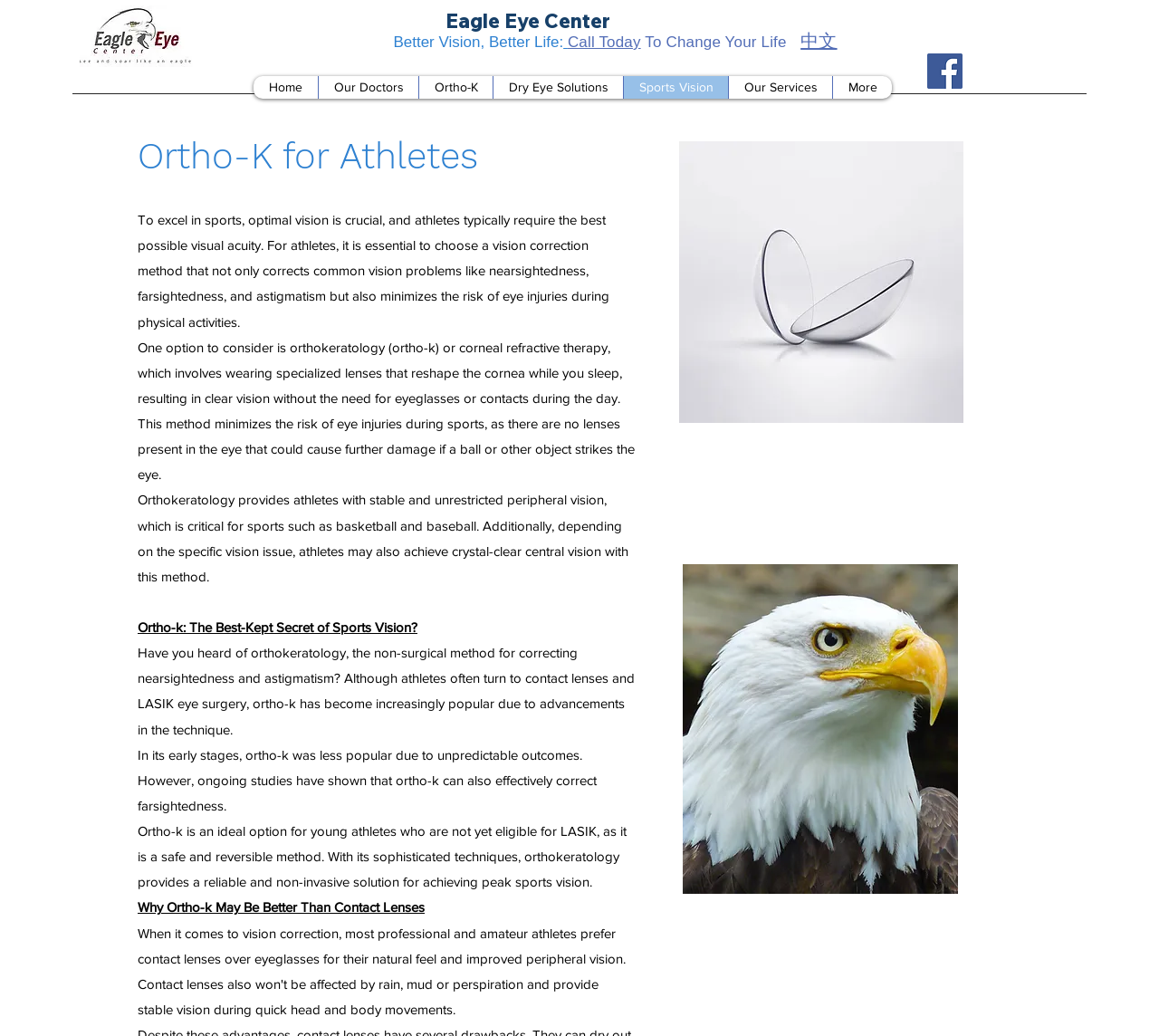What is the name of the optometrist center?
Based on the screenshot, give a detailed explanation to answer the question.

The name of the optometrist center can be found in the link element with the text 'Eagle Eye Center' at the top of the webpage, which is also the title of the webpage.